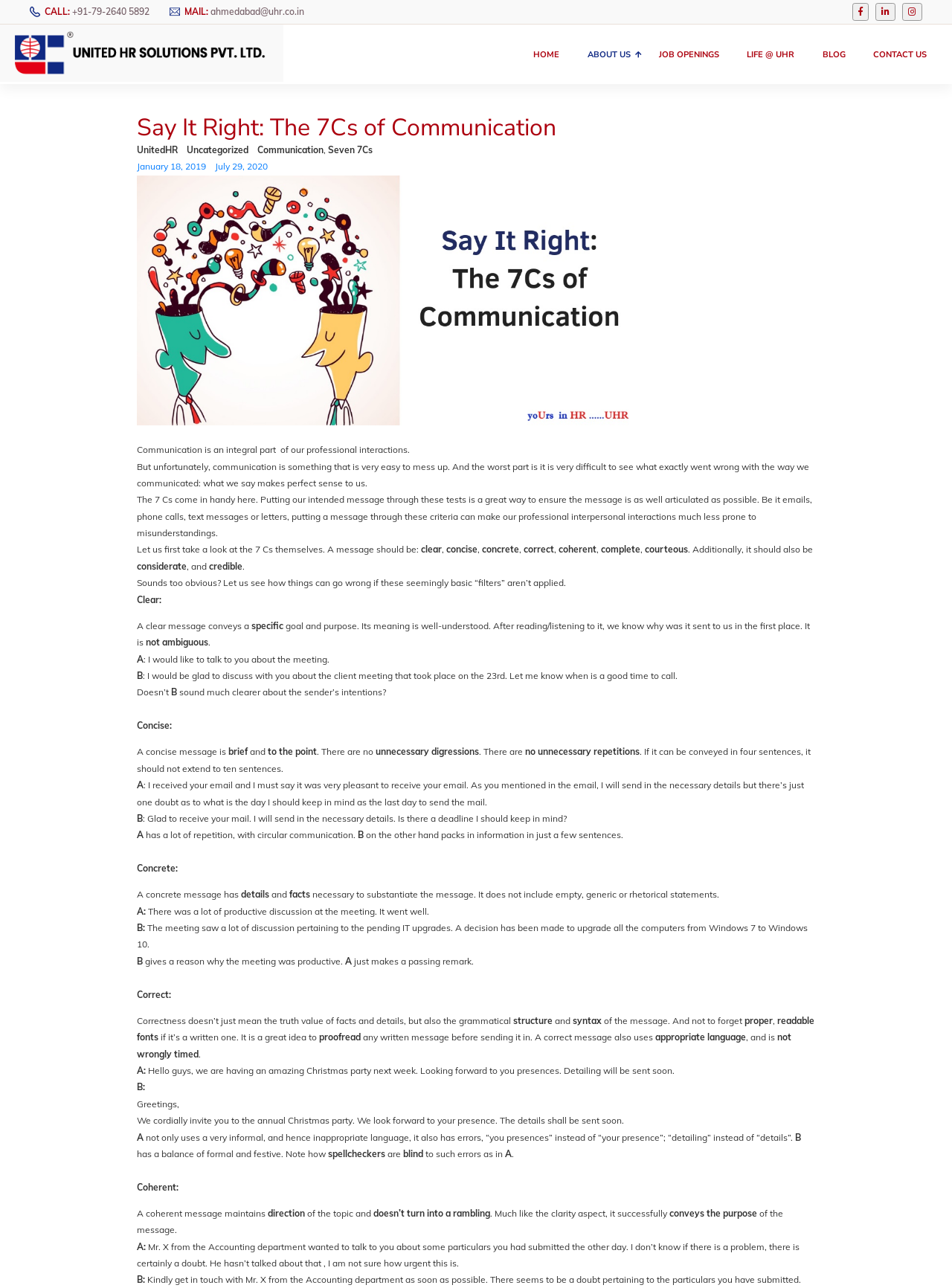Identify the bounding box for the given UI element using the description provided. Coordinates should be in the format (top-left x, top-left y, bottom-right x, bottom-right y) and must be between 0 and 1. Here is the description: +91-79-2640 5892

[0.095, 0.006, 0.196, 0.017]